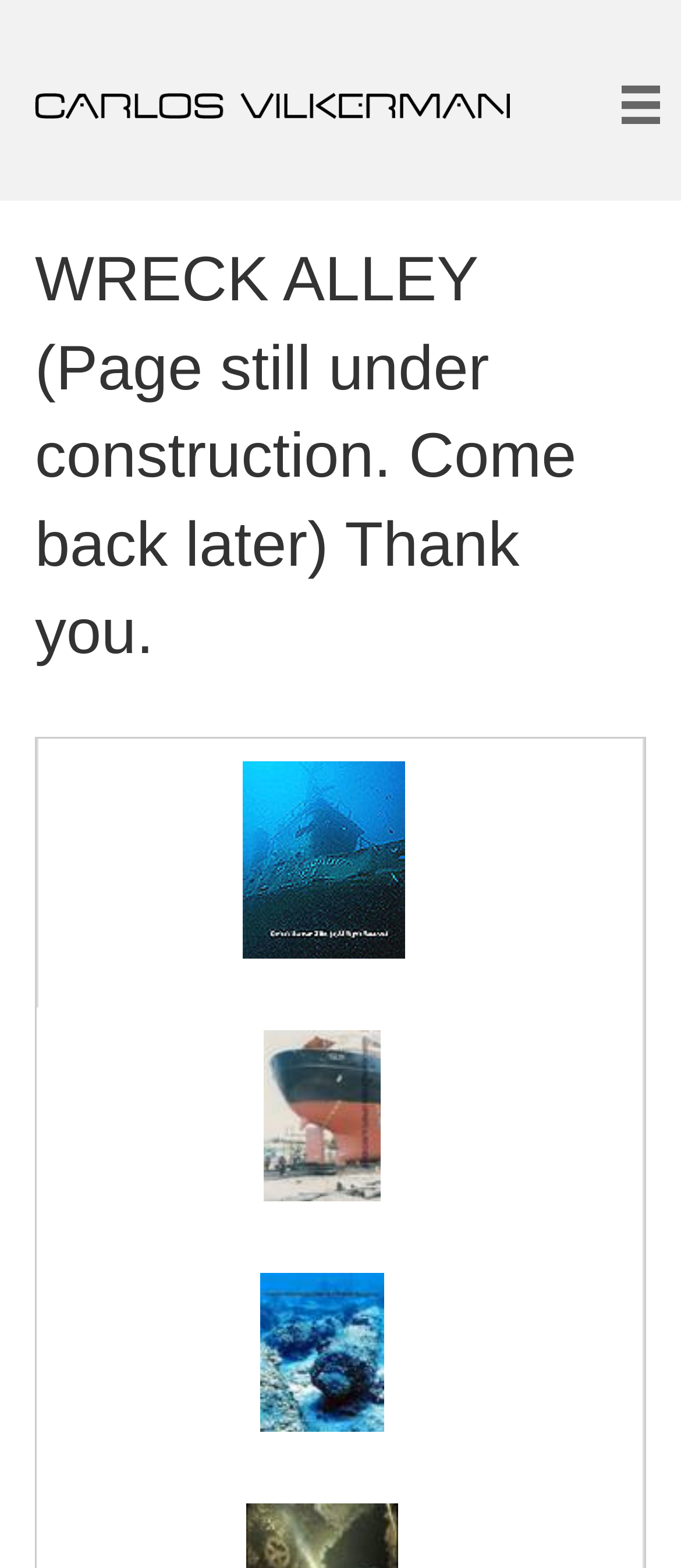Bounding box coordinates are specified in the format (top-left x, top-left y, bottom-right x, bottom-right y). All values are floating point numbers bounded between 0 and 1. Please provide the bounding box coordinate of the region this sentence describes: alt="carlos_vilkerman_logo@2x" title="carlos_vilkerman_logo@2x"

[0.051, 0.057, 0.749, 0.074]